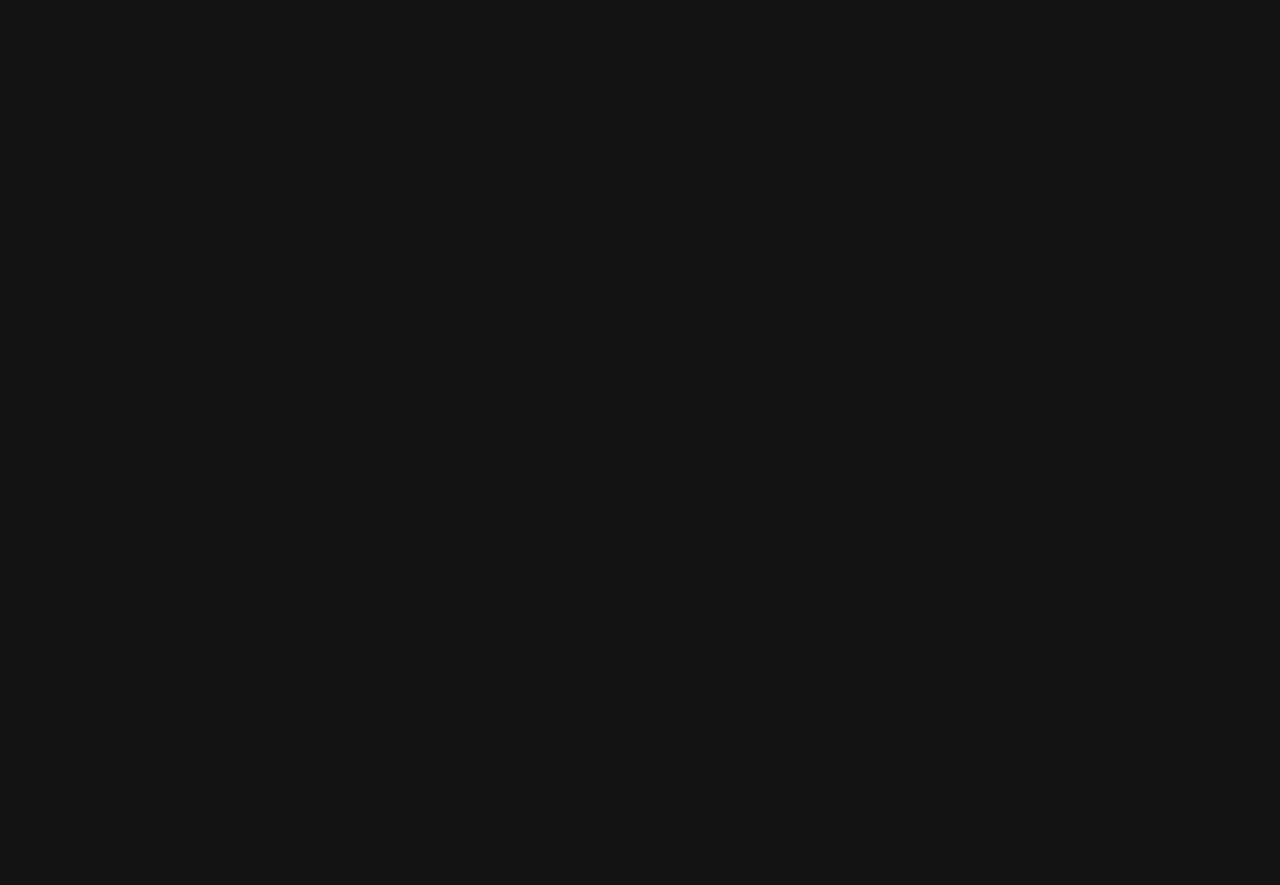How can I contact the salon? Based on the screenshot, please respond with a single word or phrase.

Call (602) 277-4072